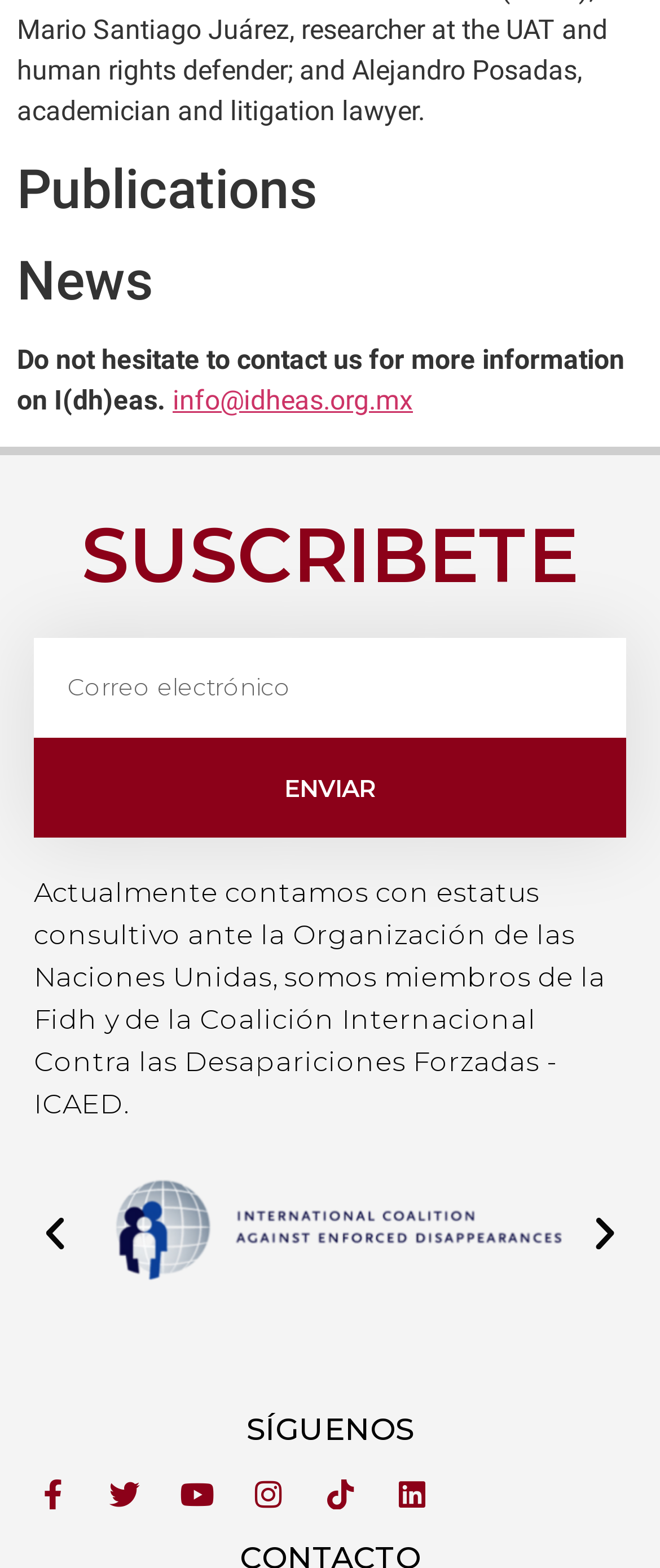What is the organization's status in the United Nations?
Can you provide a detailed and comprehensive answer to the question?

The organization's status in the United Nations can be found in the heading element with the text 'Actualmente contamos con estatus consultivo ante la Organización de las Naciones Unidas...'. This indicates that the organization has a consultative status in the United Nations.